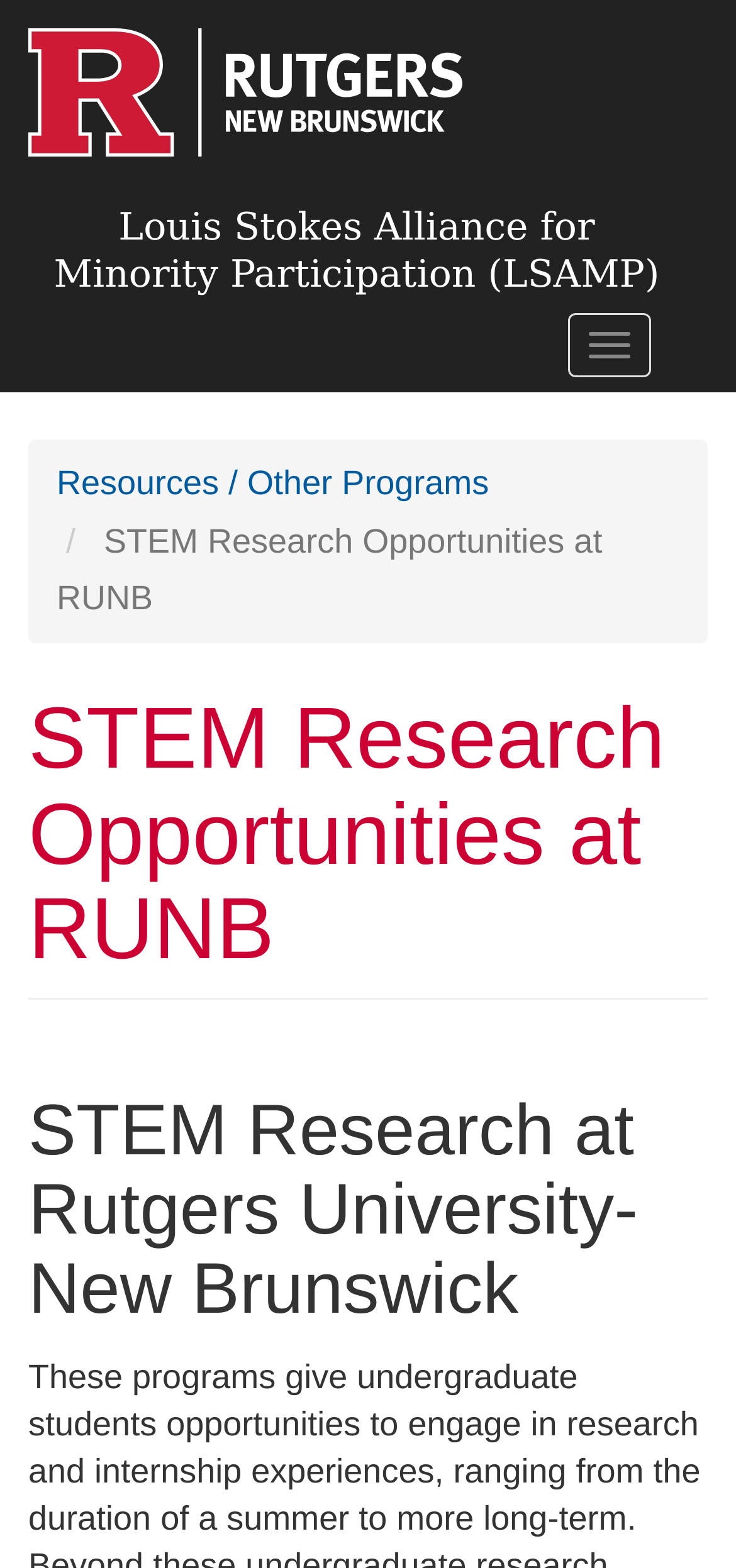Provide the bounding box coordinates for the specified HTML element described in this description: "Resources / Other Programs". The coordinates should be four float numbers ranging from 0 to 1, in the format [left, top, right, bottom].

[0.077, 0.296, 0.664, 0.32]